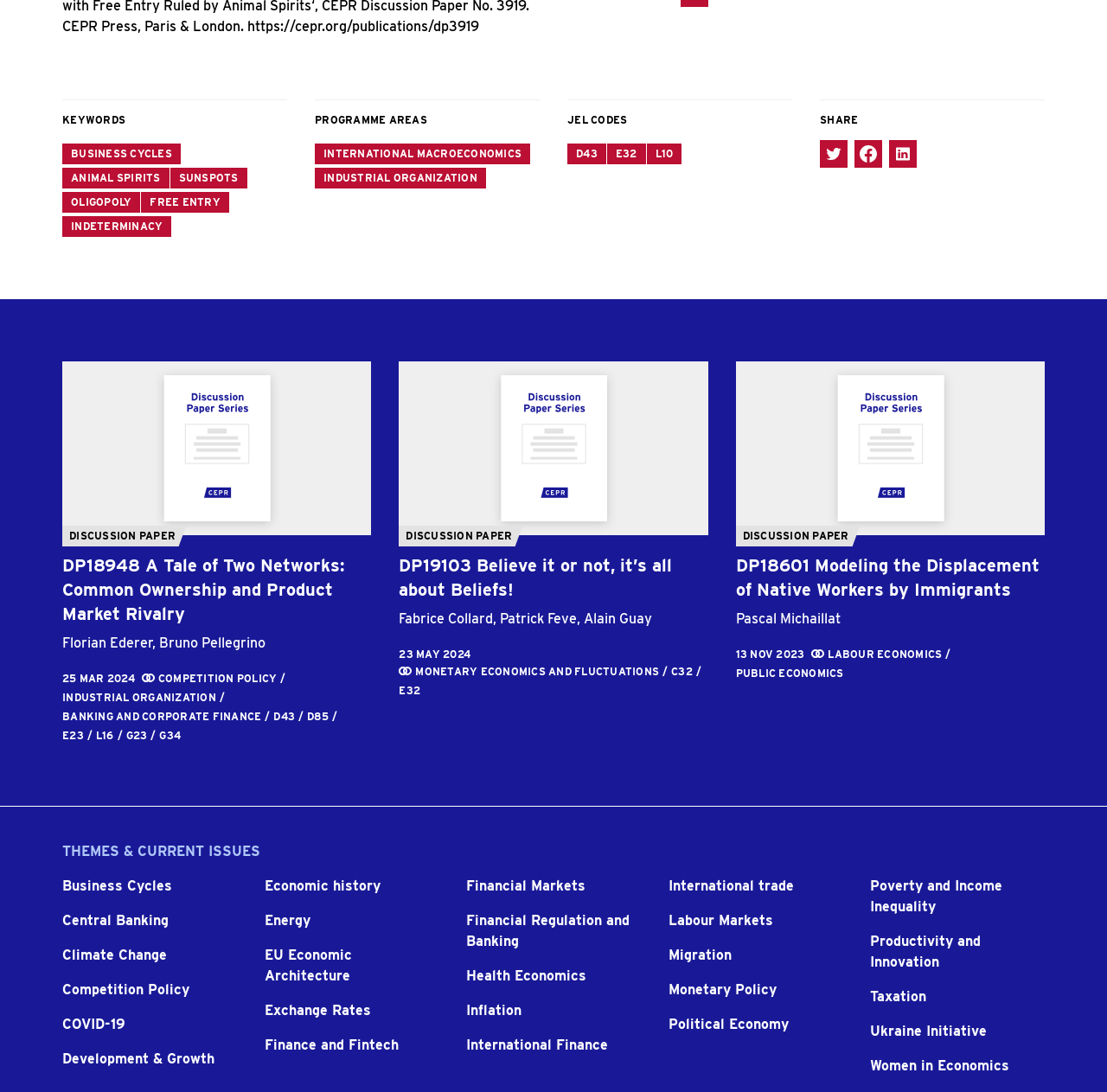Could you find the bounding box coordinates of the clickable area to complete this instruction: "Click on the 'DP19103 Believe it or not, it’s all about Beliefs!' link"?

[0.36, 0.331, 0.64, 0.49]